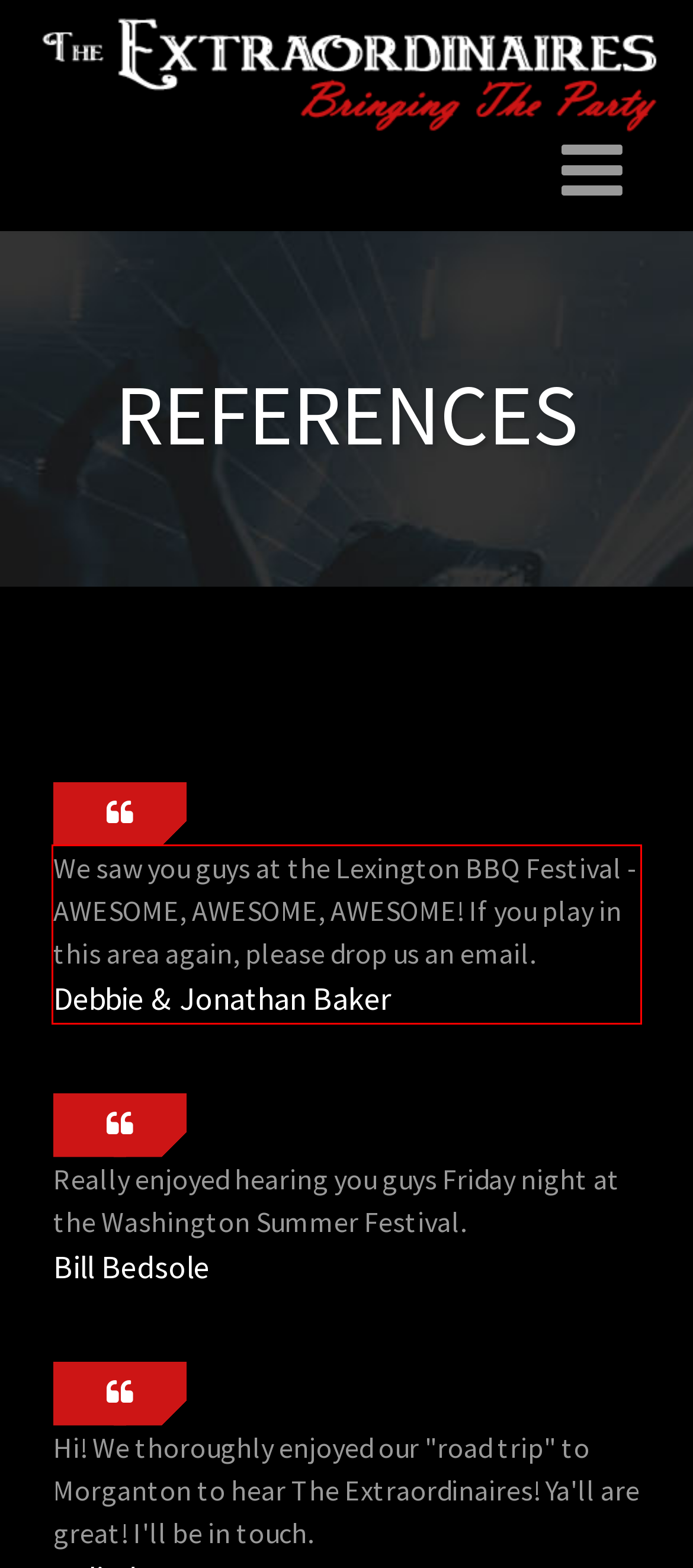Given a screenshot of a webpage, identify the red bounding box and perform OCR to recognize the text within that box.

We saw you guys at the Lexington BBQ Festival - AWESOME, AWESOME, AWESOME! If you play in this area again, please drop us an email. Debbie & Jonathan Baker